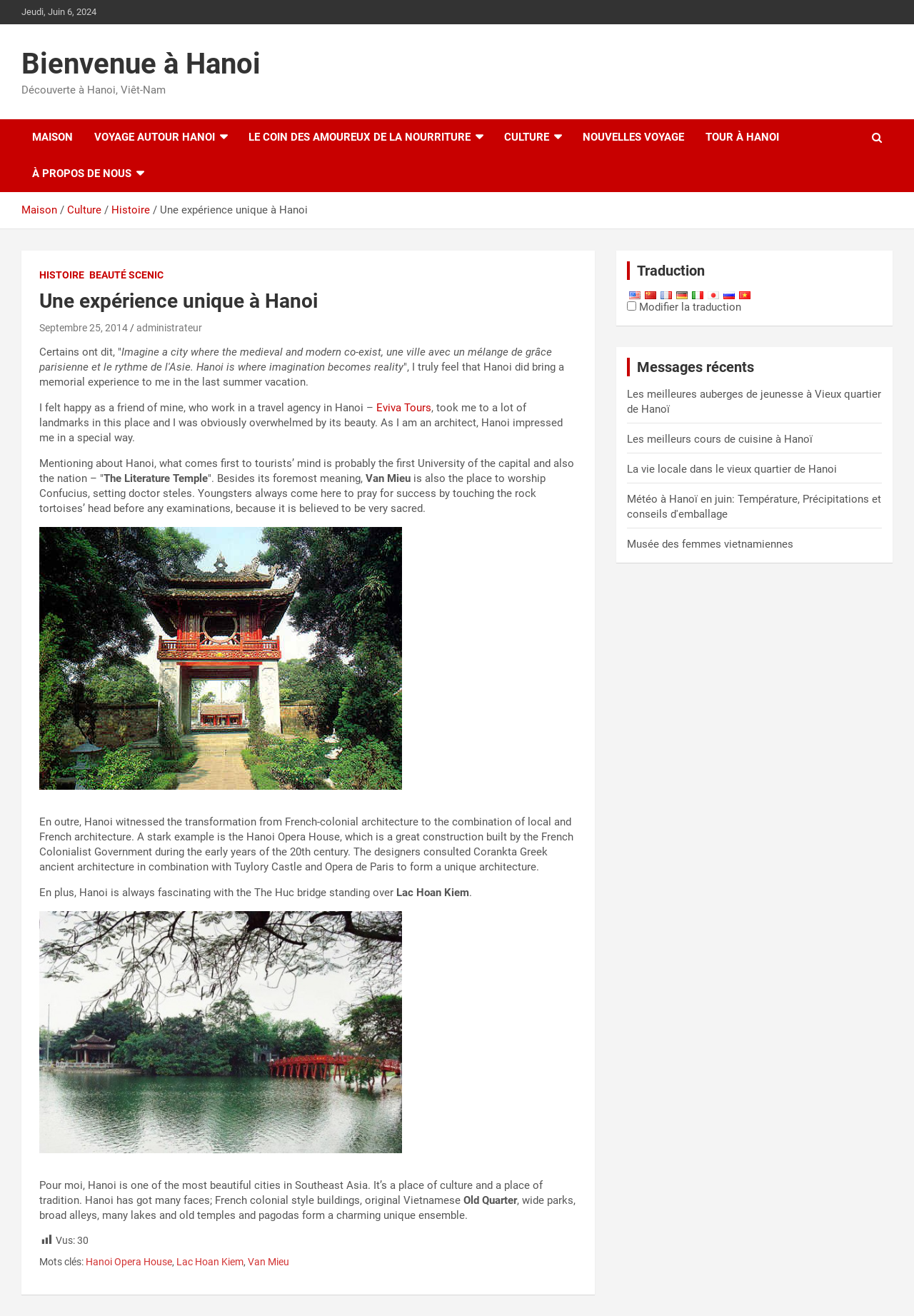Provide a thorough and detailed response to the question by examining the image: 
What is the name of the lake mentioned in the text?

I found the name of the lake by reading the text, where it says 'The Huc bridge standing over Lac Hoan Kiem'.